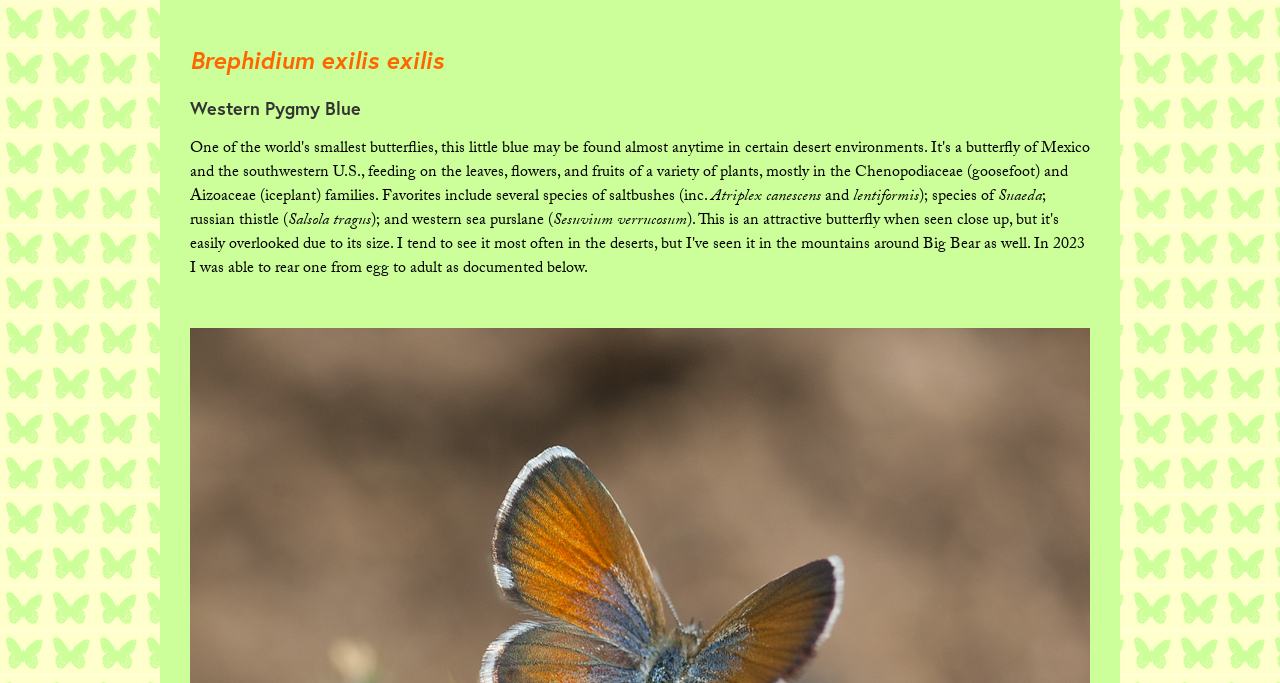Answer this question in one word or a short phrase: Is the Western Pygmy Blue butterfly associated with Russian thistle?

Yes